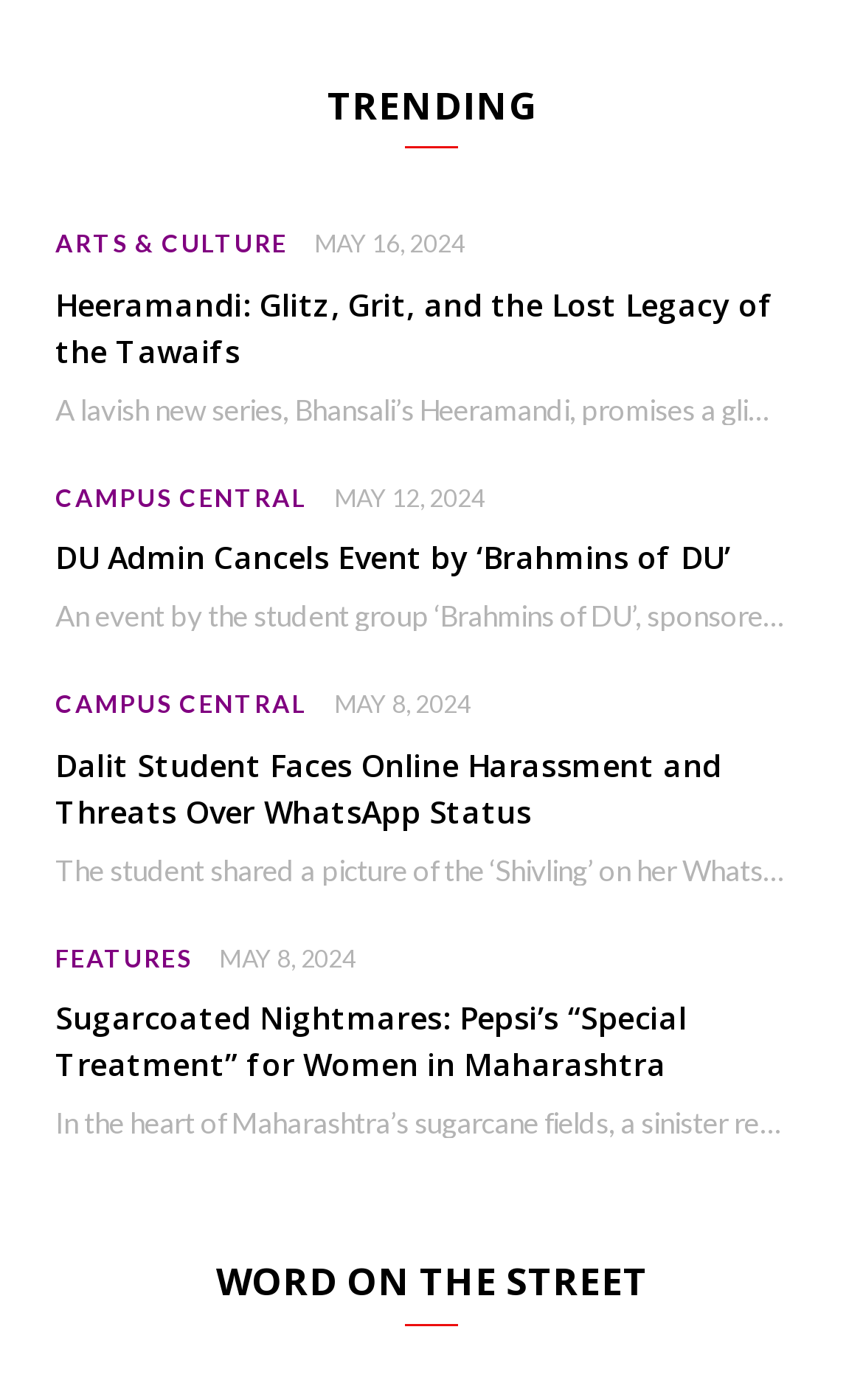Determine the bounding box coordinates of the section I need to click to execute the following instruction: "read about Heeramandi". Provide the coordinates as four float numbers between 0 and 1, i.e., [left, top, right, bottom].

[0.064, 0.2, 0.936, 0.267]